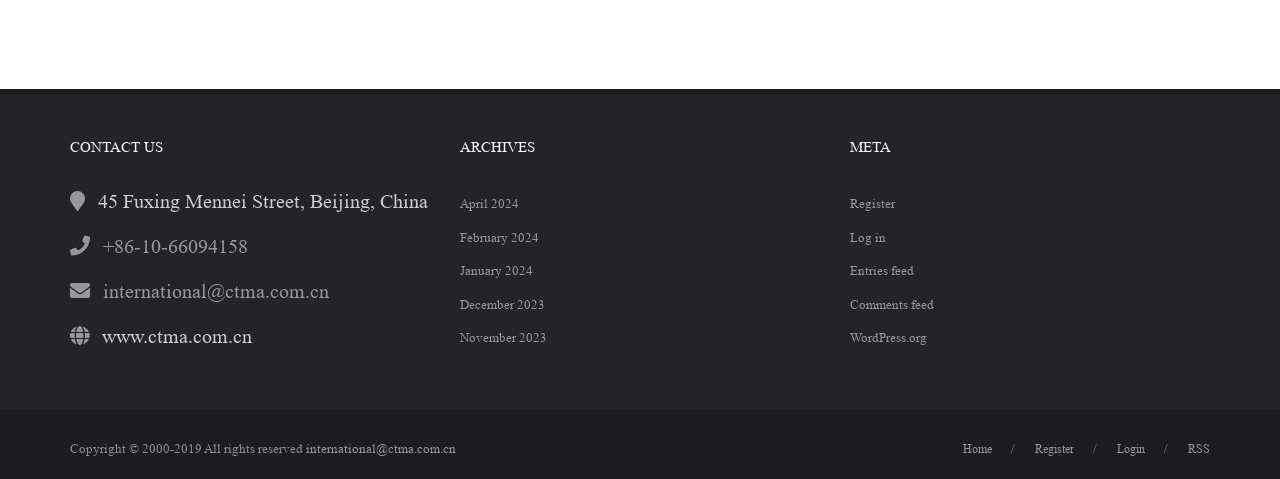What is the phone number of CTMA?
Using the information from the image, give a concise answer in one word or a short phrase.

+86-10-66094158